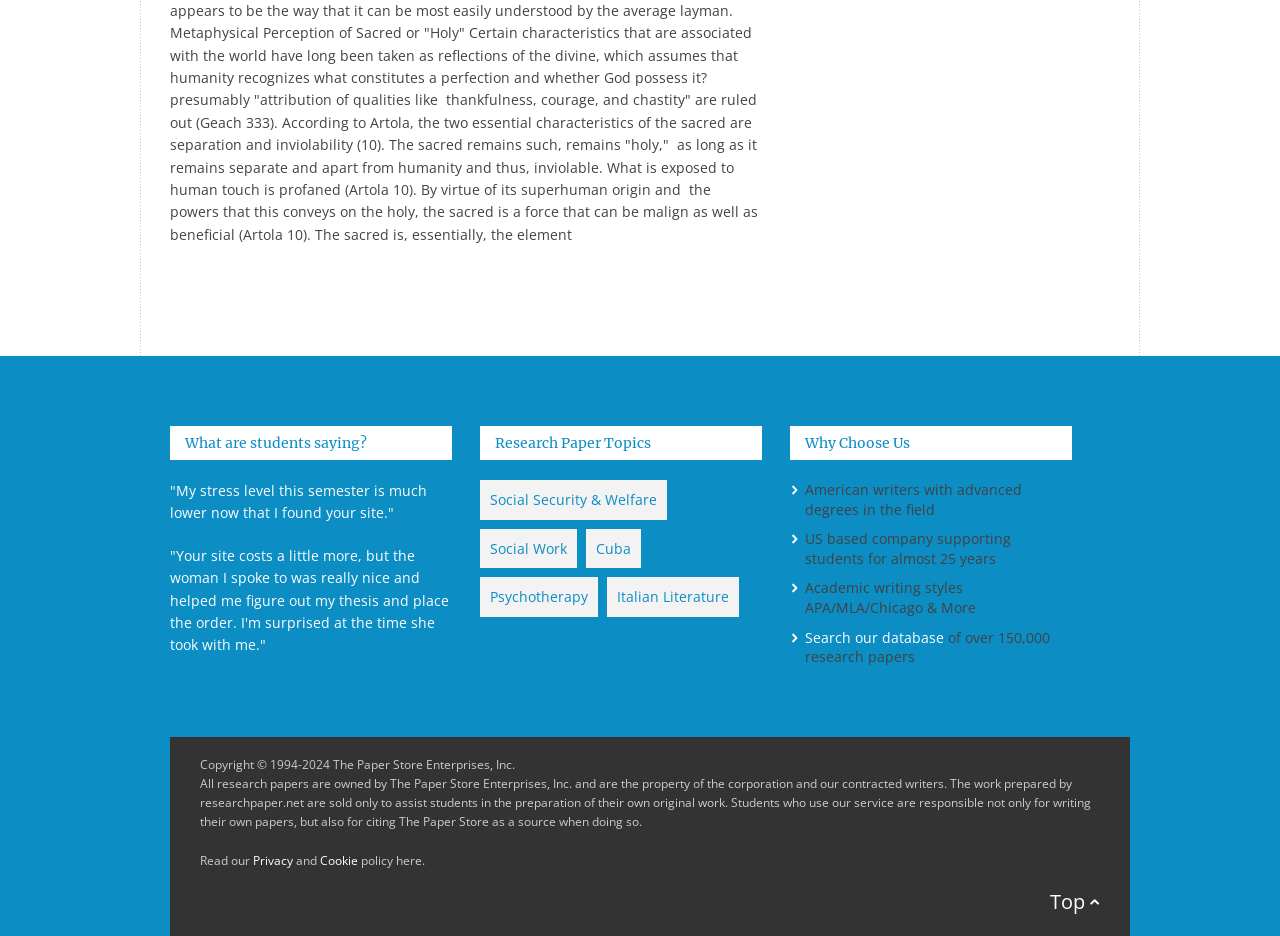Identify the bounding box coordinates of the element that should be clicked to fulfill this task: "Go to top". The coordinates should be provided as four float numbers between 0 and 1, i.e., [left, top, right, bottom].

[0.82, 0.949, 0.848, 0.977]